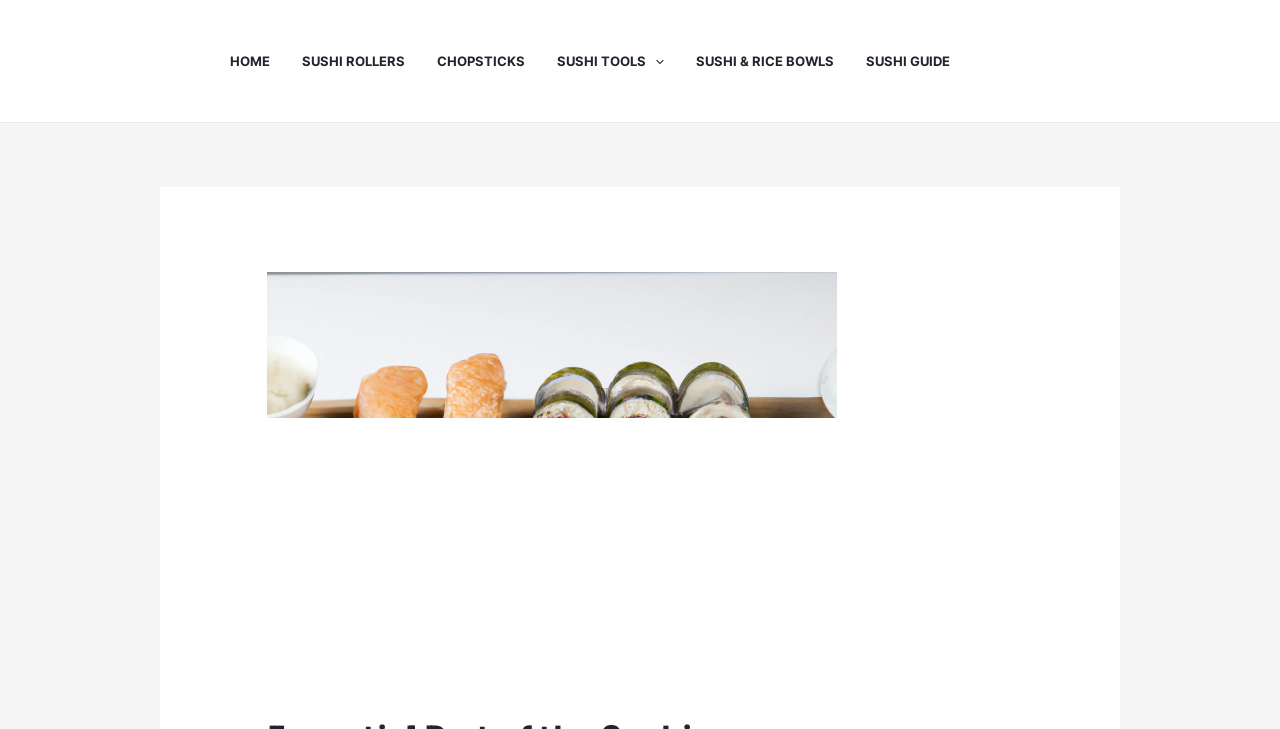Please identify the bounding box coordinates of the element I need to click to follow this instruction: "view SUSHI ROLLERS".

[0.236, 0.015, 0.341, 0.152]